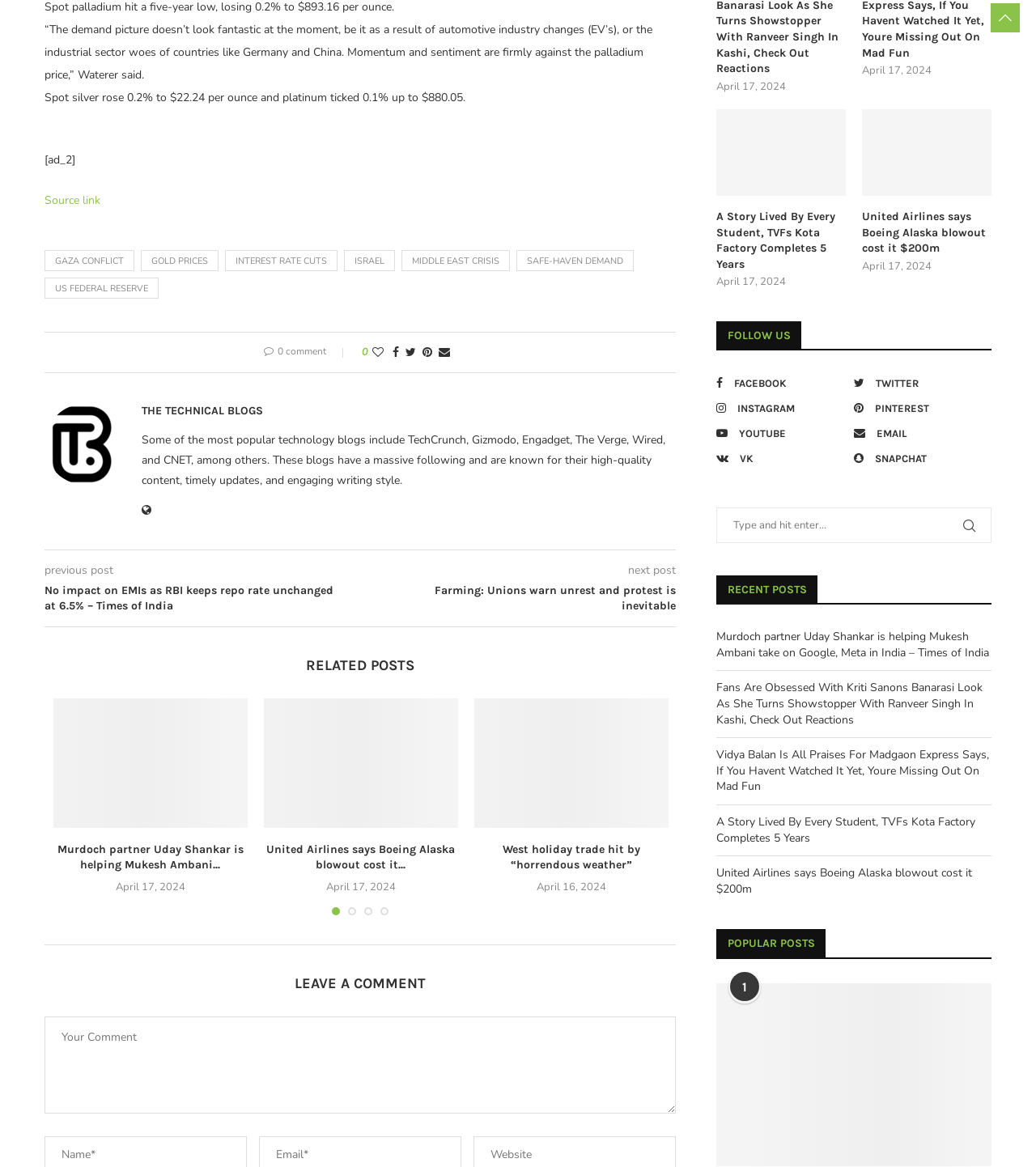Locate the bounding box of the UI element described in the following text: "name="s" placeholder="Type and hit enter..."".

[0.691, 0.435, 0.957, 0.465]